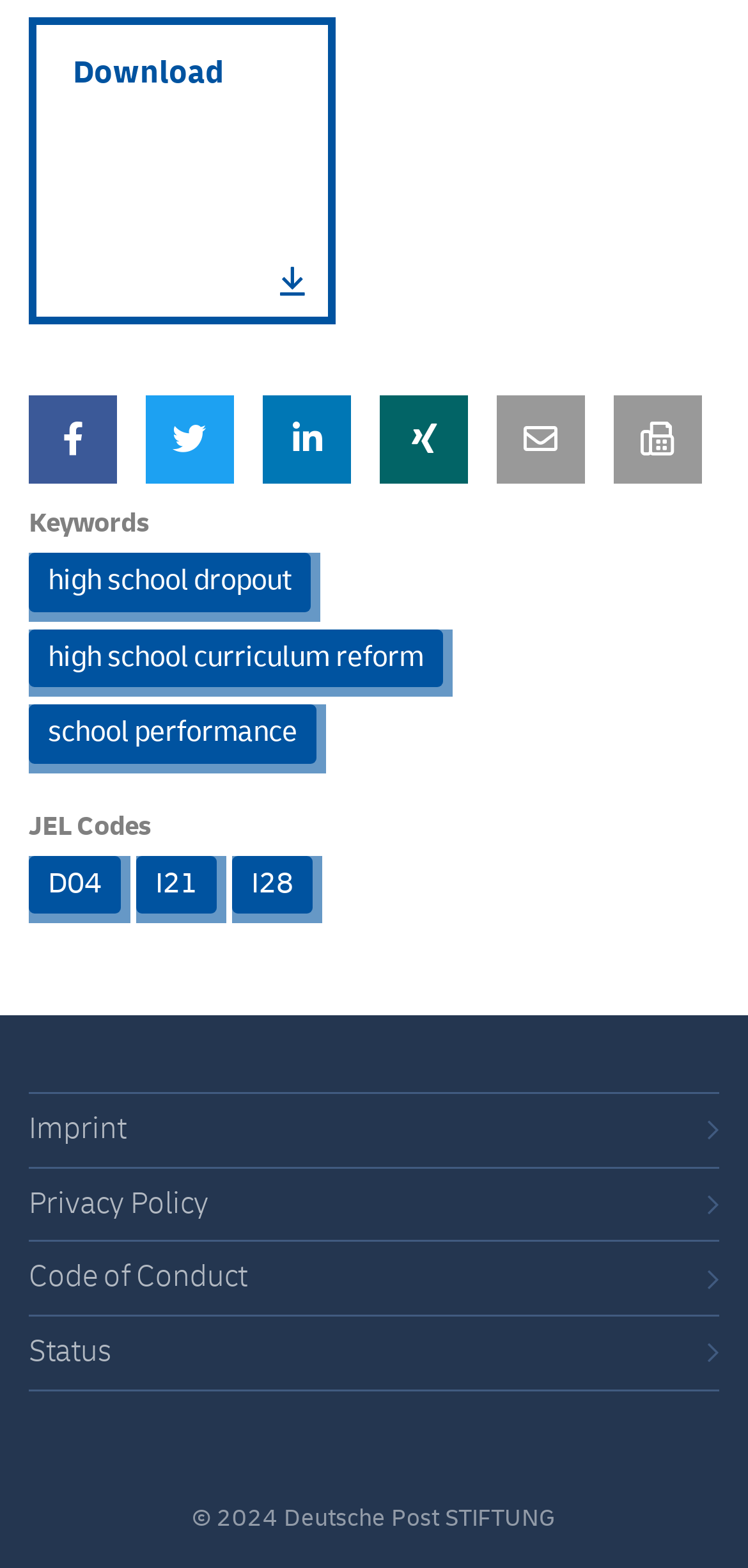Using the information from the screenshot, answer the following question thoroughly:
How many icons are listed in the top section?

I examined the top section of the page and counted the number of link elements with OCR text representing icons, which are 7 in total.